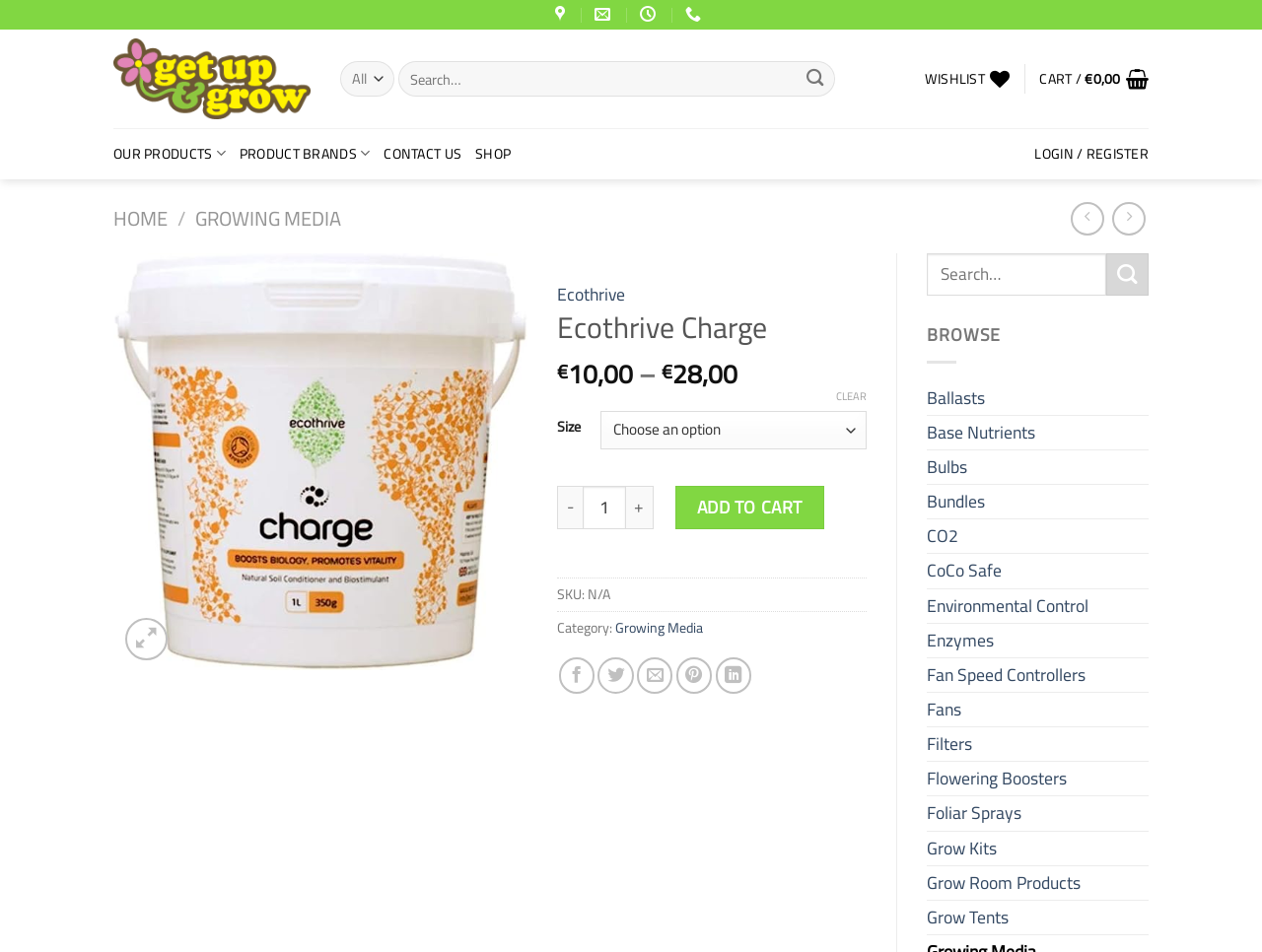Point out the bounding box coordinates of the section to click in order to follow this instruction: "Share on Facebook".

[0.443, 0.691, 0.471, 0.728]